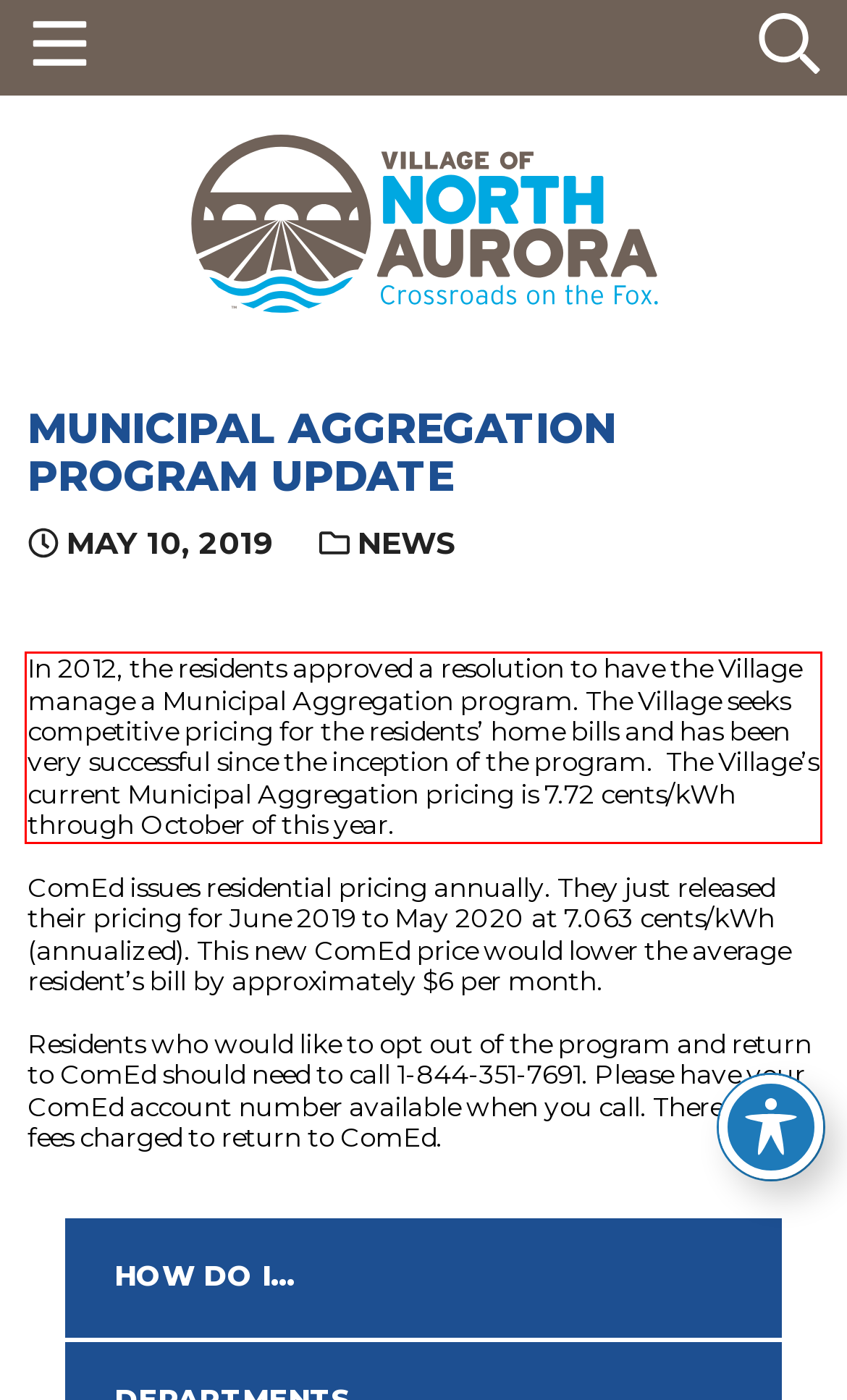Look at the webpage screenshot and recognize the text inside the red bounding box.

In 2012, the residents approved a resolution to have the Village manage a Municipal Aggregation program. The Village seeks competitive pricing for the residents’ home bills and has been very successful since the inception of the program. The Village’s current Municipal Aggregation pricing is 7.72 cents/kWh through October of this year.